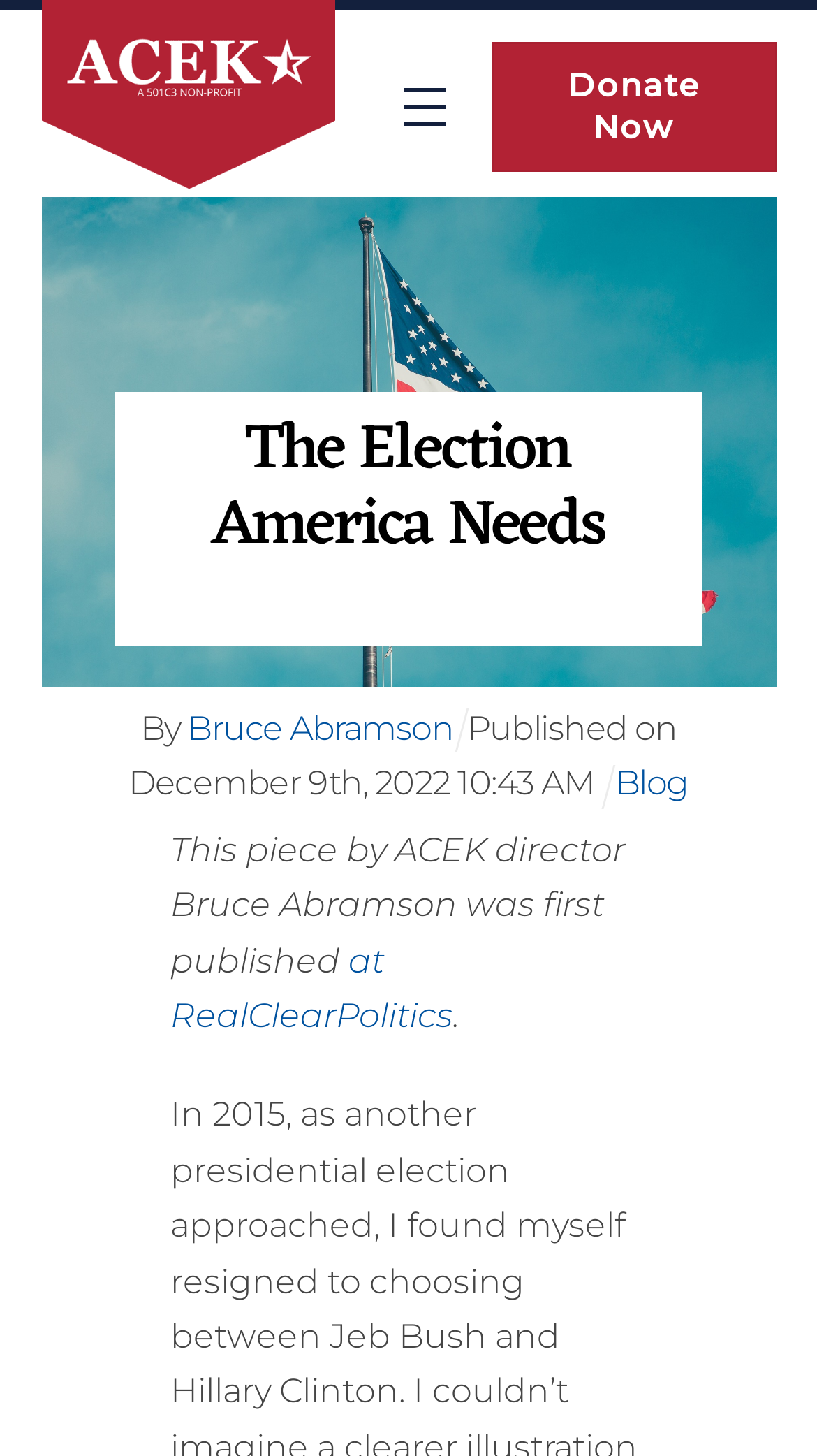Who is the author of the article?
Offer a detailed and full explanation in response to the question.

The author of the article can be found by looking at the text 'By' followed by a link 'Bruce Abramson', which indicates that Bruce Abramson is the author of the article.